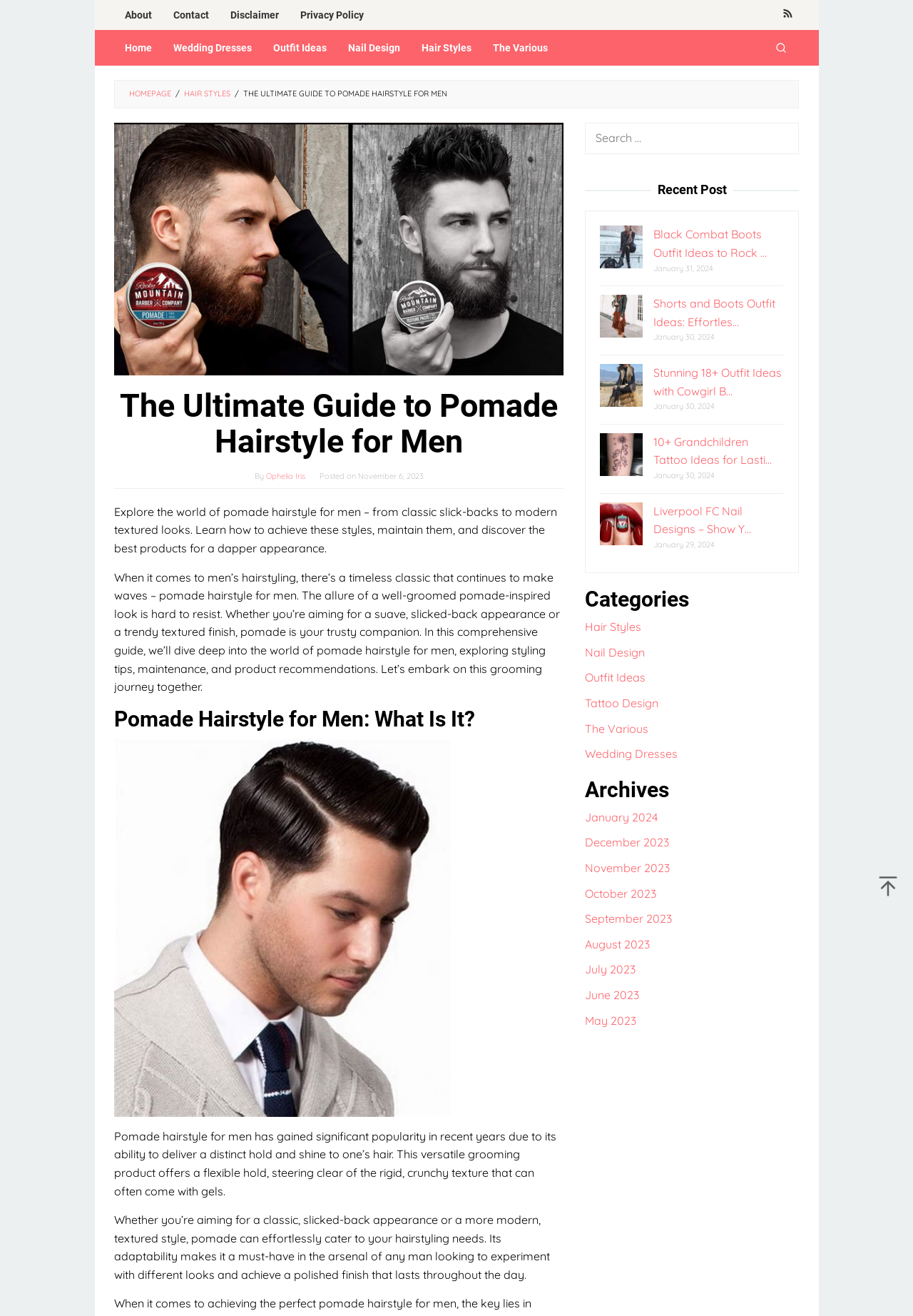What is the main heading of this webpage? Please extract and provide it.

The Ultimate Guide to Pomade Hairstyle for Men